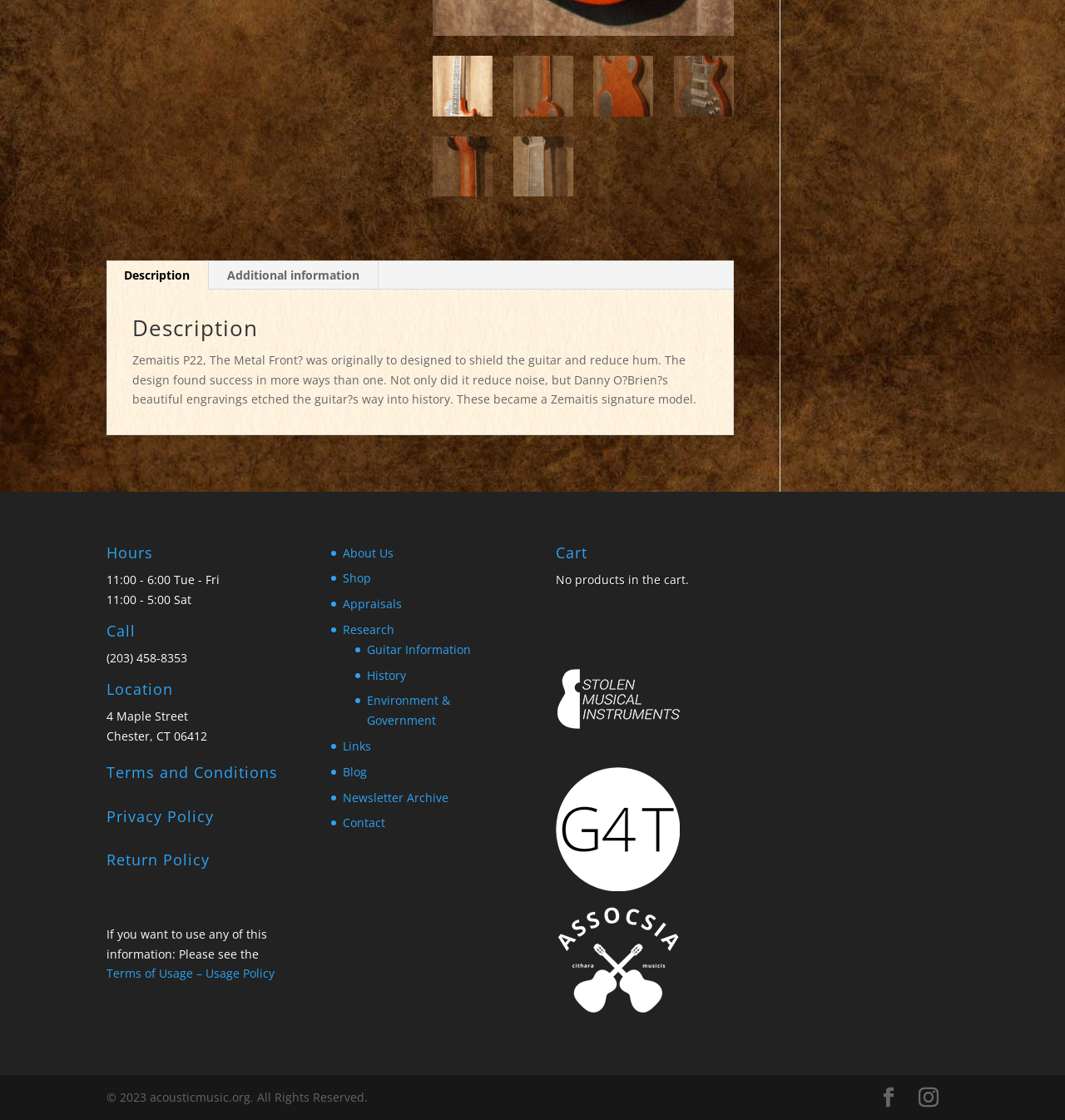Determine the bounding box coordinates of the region to click in order to accomplish the following instruction: "View 'Terms and Conditions'". Provide the coordinates as four float numbers between 0 and 1, specifically [left, top, right, bottom].

[0.1, 0.681, 0.261, 0.698]